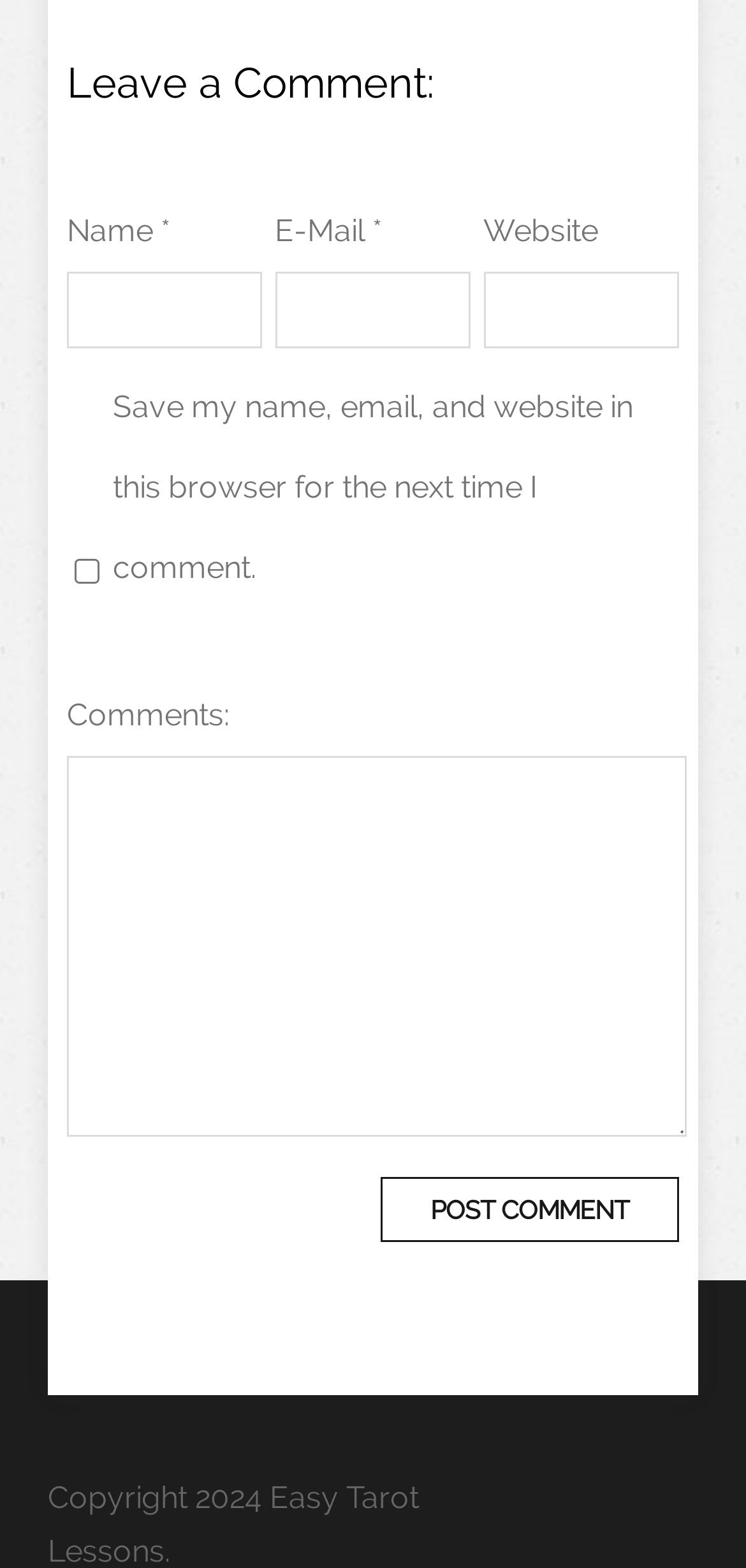How many fields are required for commenting?
Please craft a detailed and exhaustive response to the question.

The fields labeled 'Name *' and 'E-Mail *' have an asterisk symbol, indicating that they are required fields for commenting. There are 2 required fields in total.